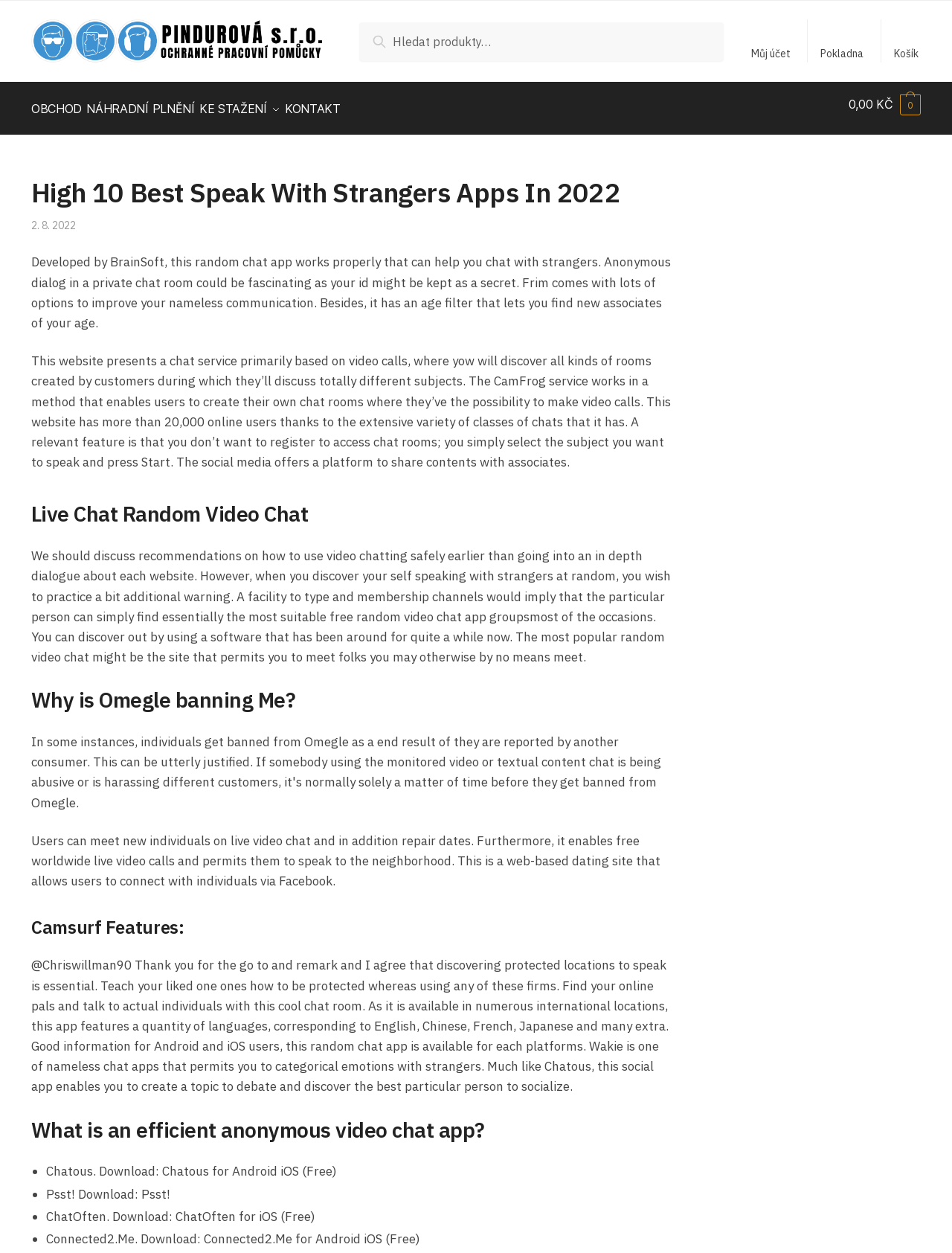Generate the text of the webpage's primary heading.

High 10 Best Speak With Strangers Apps In 2022